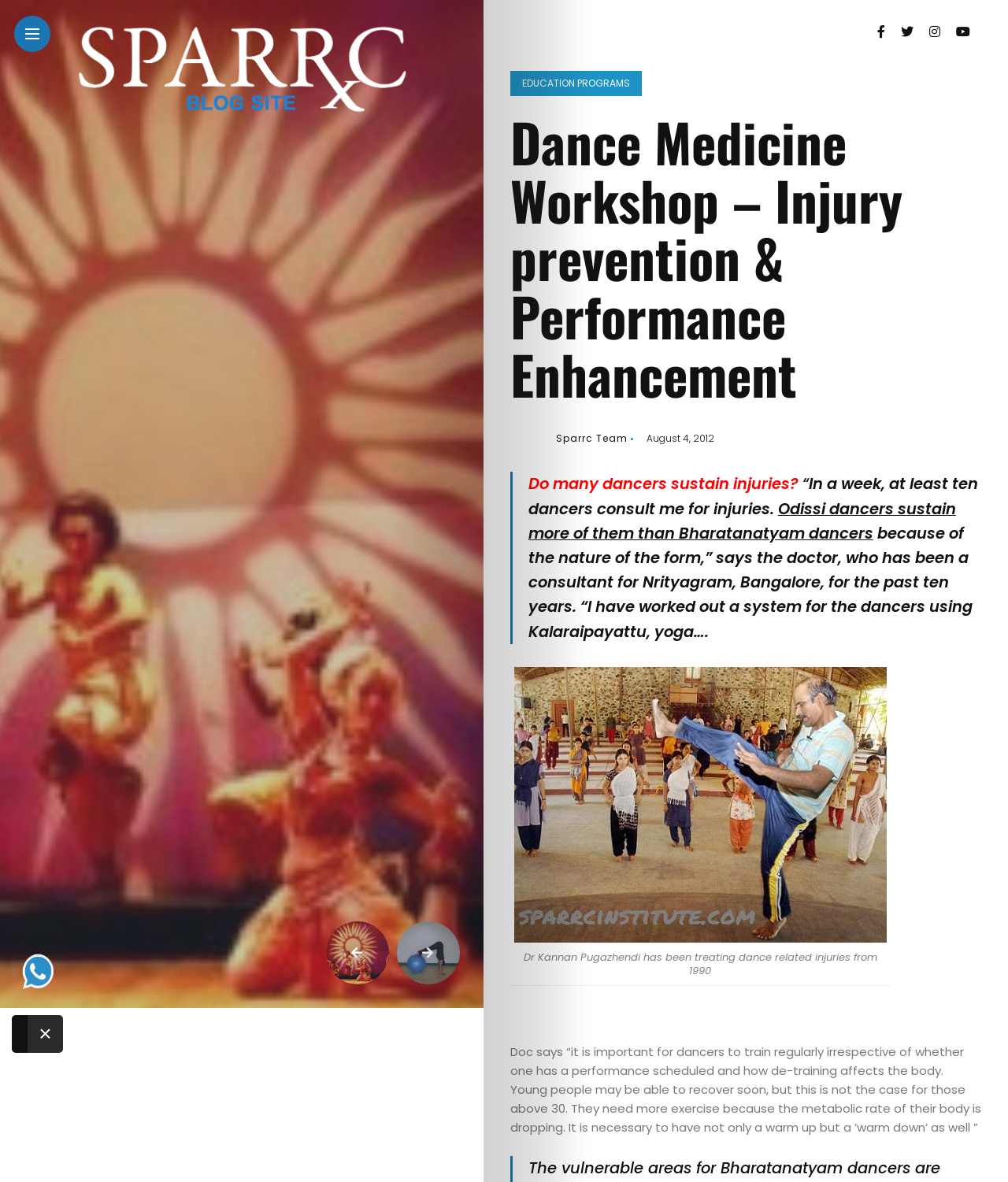What is the profession of Dr. Kannan Pugazhendi?
Offer a detailed and full explanation in response to the question.

I found a link 'Dance Medicine expert Dr kannan Pugazhendi' and a static text 'Dr Kannan Pugazhendi has been treating dance related injuries from 1990', which indicates that Dr. Kannan Pugazhendi is a dance medicine expert.